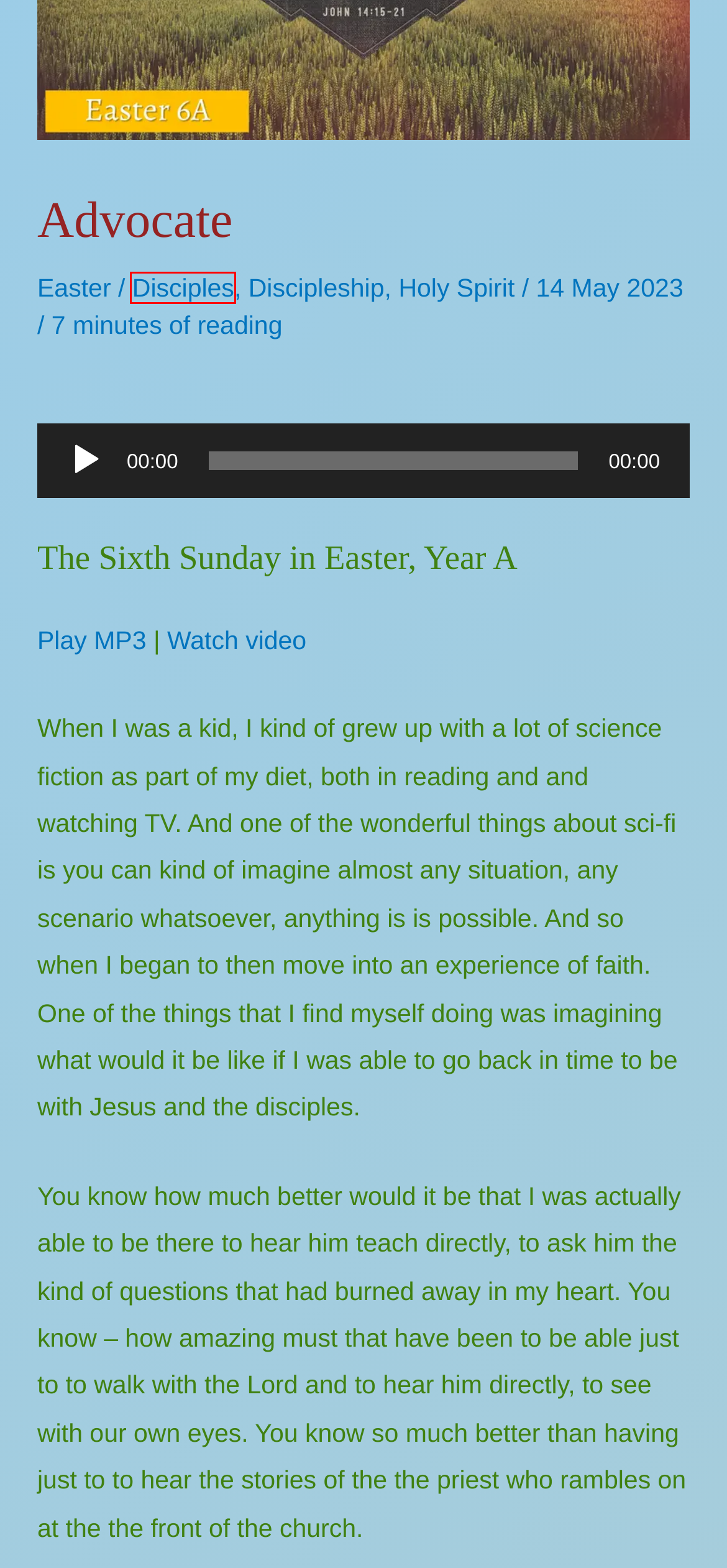You are given a screenshot depicting a webpage with a red bounding box around a UI element. Select the description that best corresponds to the new webpage after clicking the selected element. Here are the choices:
A. Liturgy and Life – RMHealey
B. Doubting faith – RMHealey
C. Called and Chosen – RMHealey
D. Disciples – RMHealey
E. Holy Spirit – RMHealey
F. Easter – RMHealey
G. Discipleship – RMHealey
H. Seasons – RMHealey

D